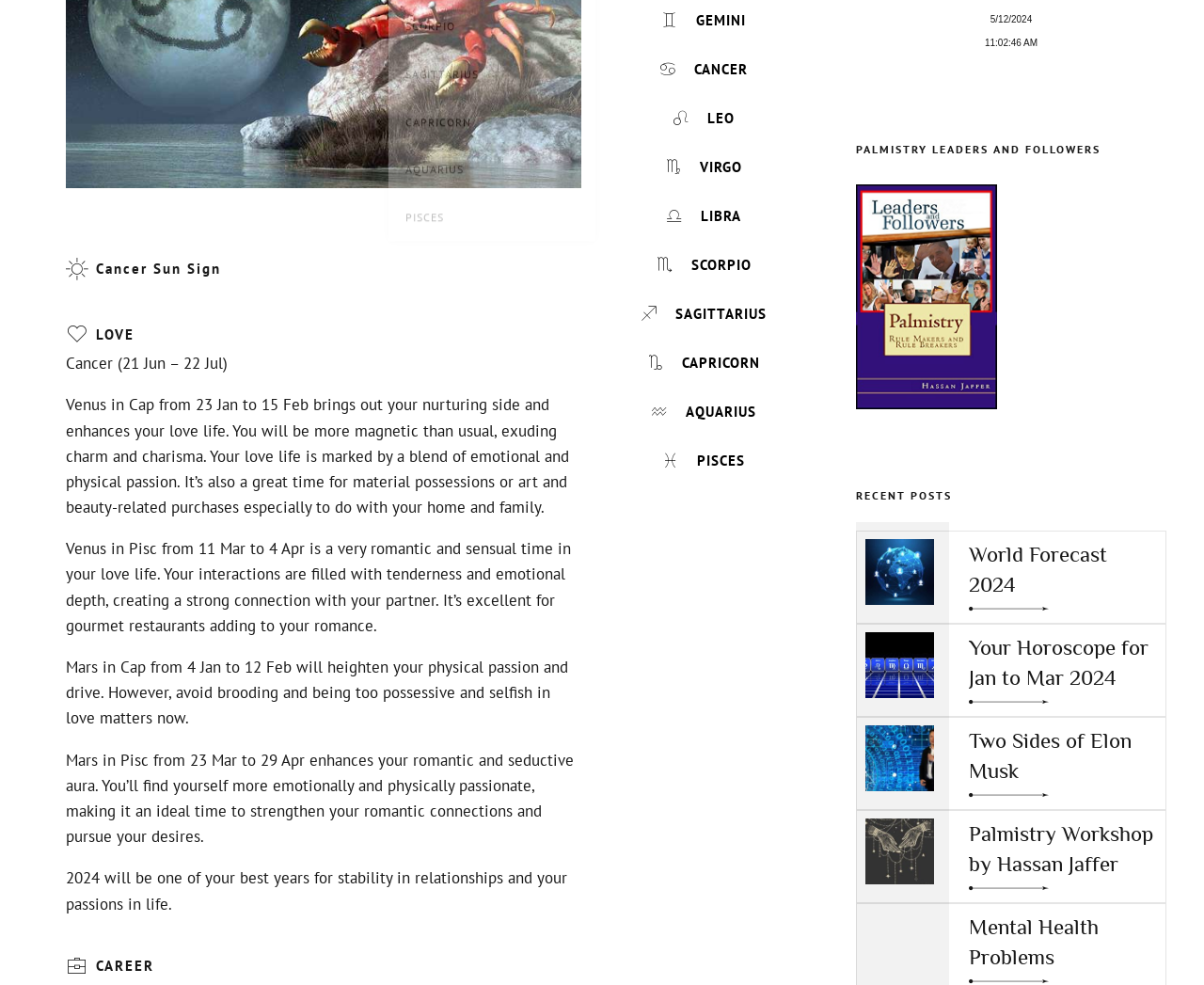Calculate the bounding box coordinates of the UI element given the description: "alt="mental_health_mars_neptune" title="Mental Health Problems 11"".

[0.718, 0.926, 0.776, 0.992]